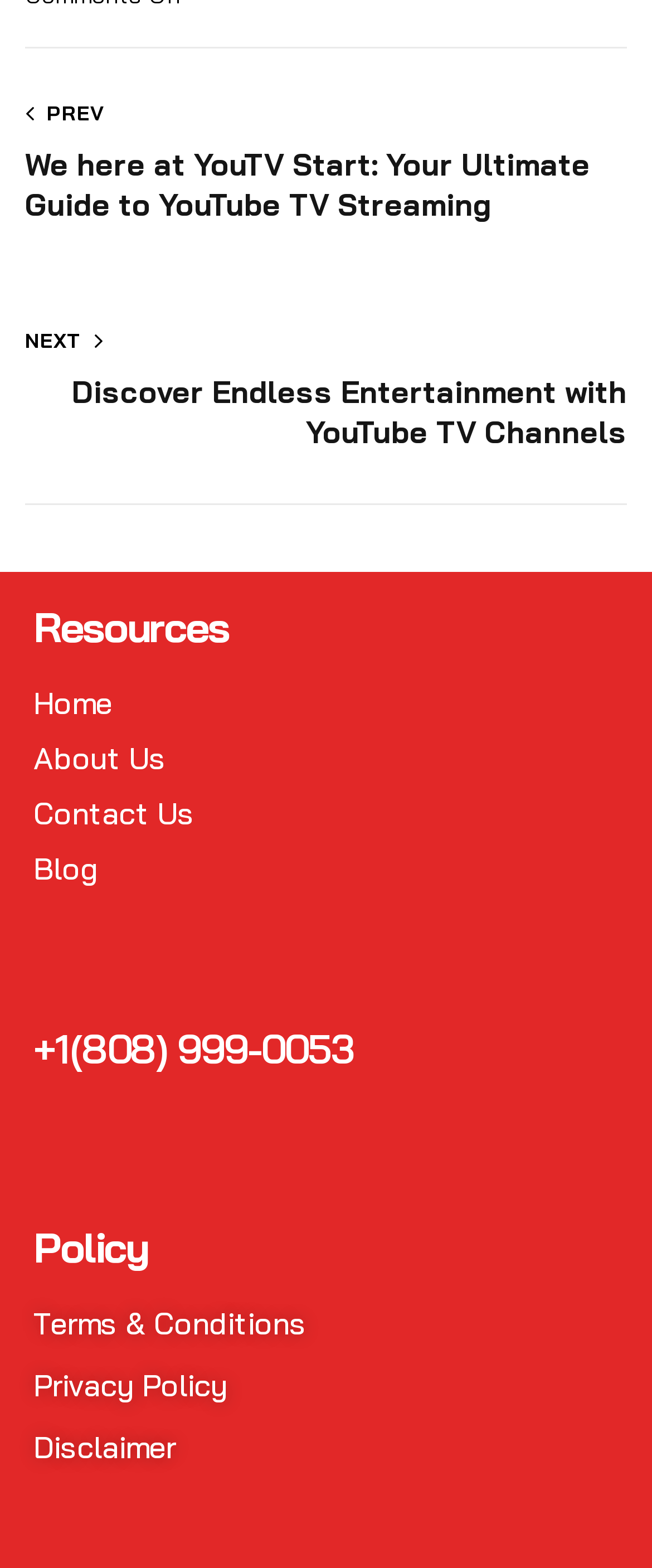Could you find the bounding box coordinates of the clickable area to complete this instruction: "Learn about 'tree removal'"?

None